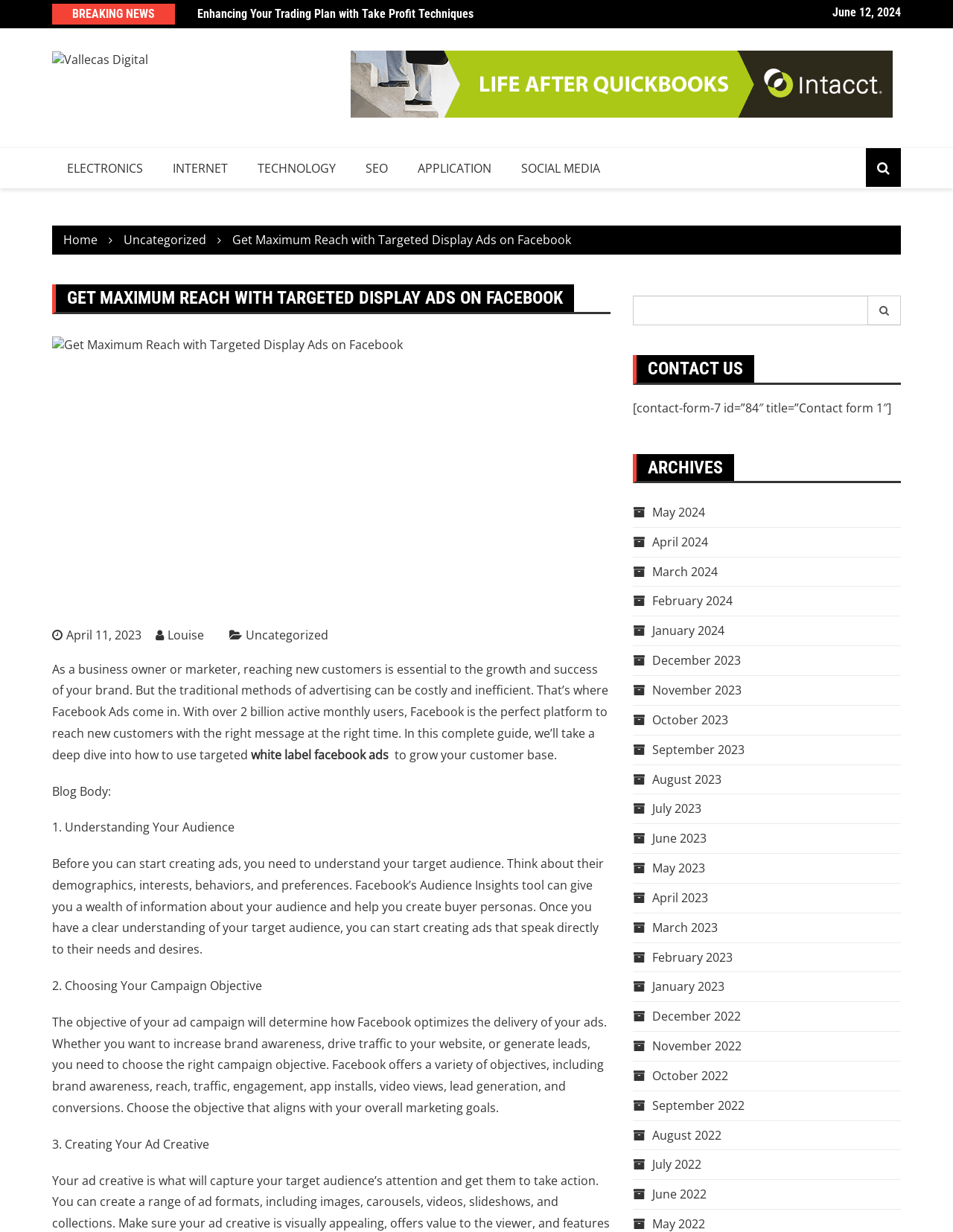Give a concise answer using one word or a phrase to the following question:
What is the name of the tool mentioned in the blog post for understanding the target audience?

Audience Insights